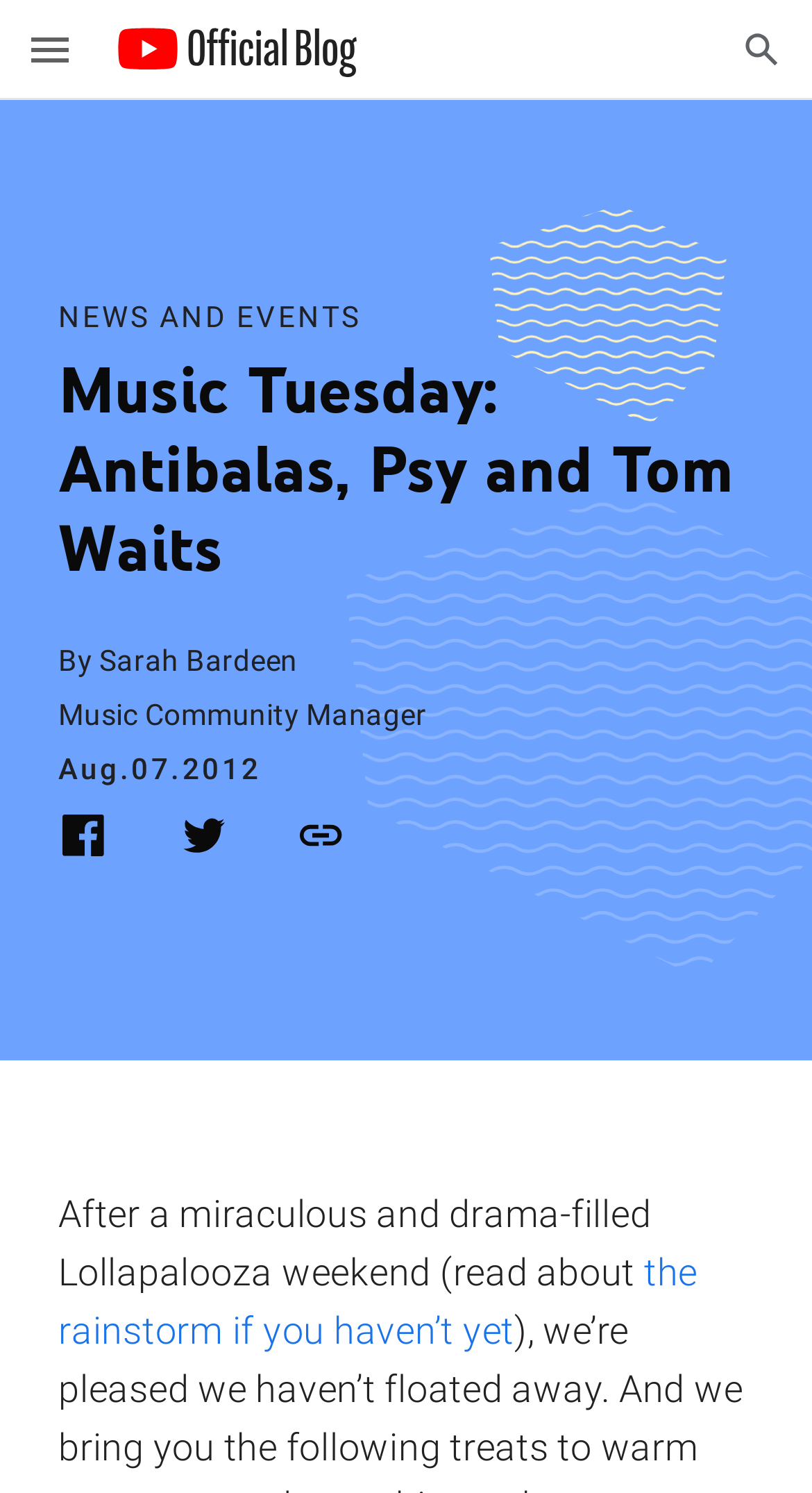Pinpoint the bounding box coordinates of the clickable area needed to execute the instruction: "Read more about the rainstorm". The coordinates should be specified as four float numbers between 0 and 1, i.e., [left, top, right, bottom].

[0.072, 0.837, 0.859, 0.906]